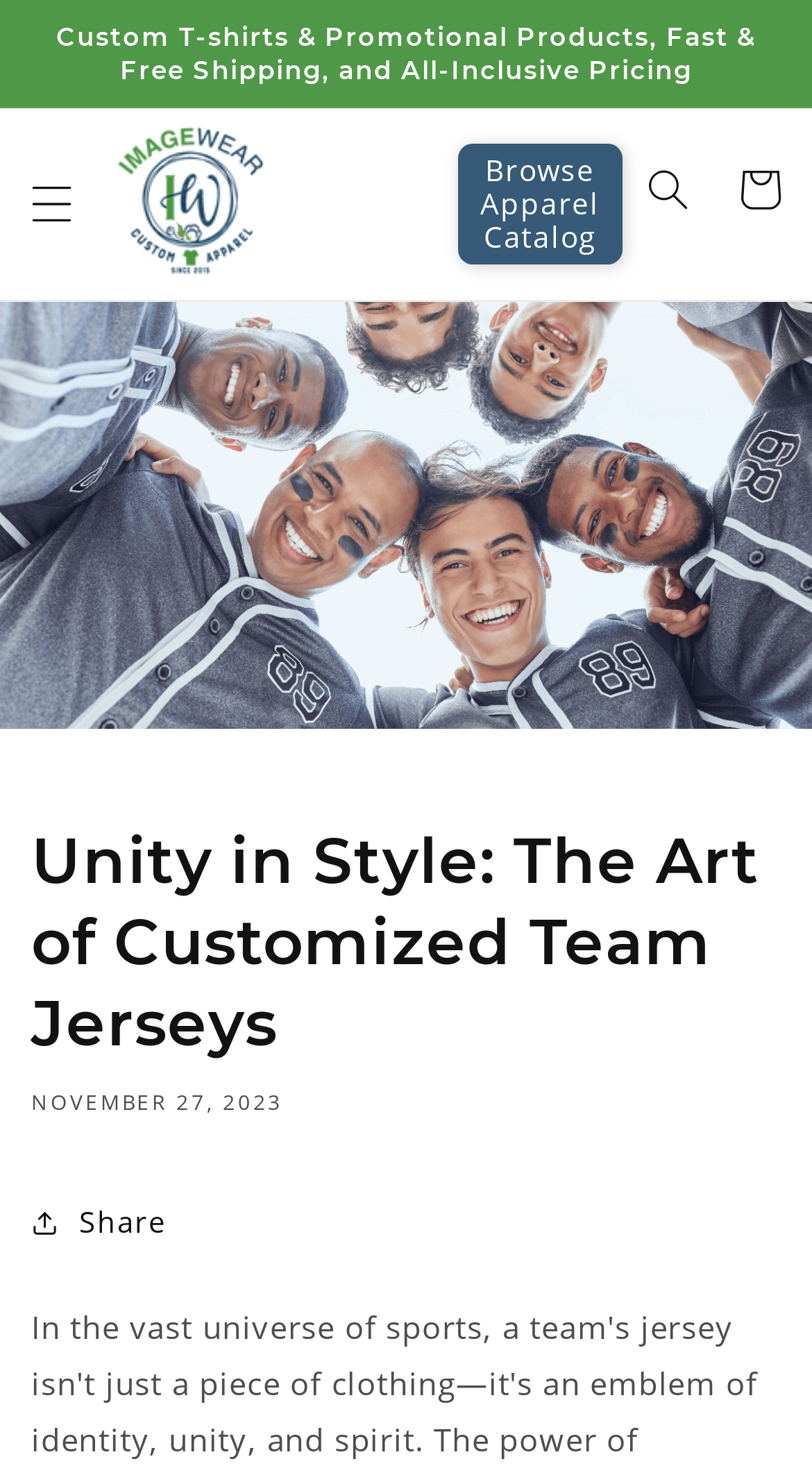What is the name of the company?
Please answer the question as detailed as possible based on the image.

The company name can be found in the top left corner of the webpage, where the logo is located, and it is also mentioned in the link 'ImageWear'.